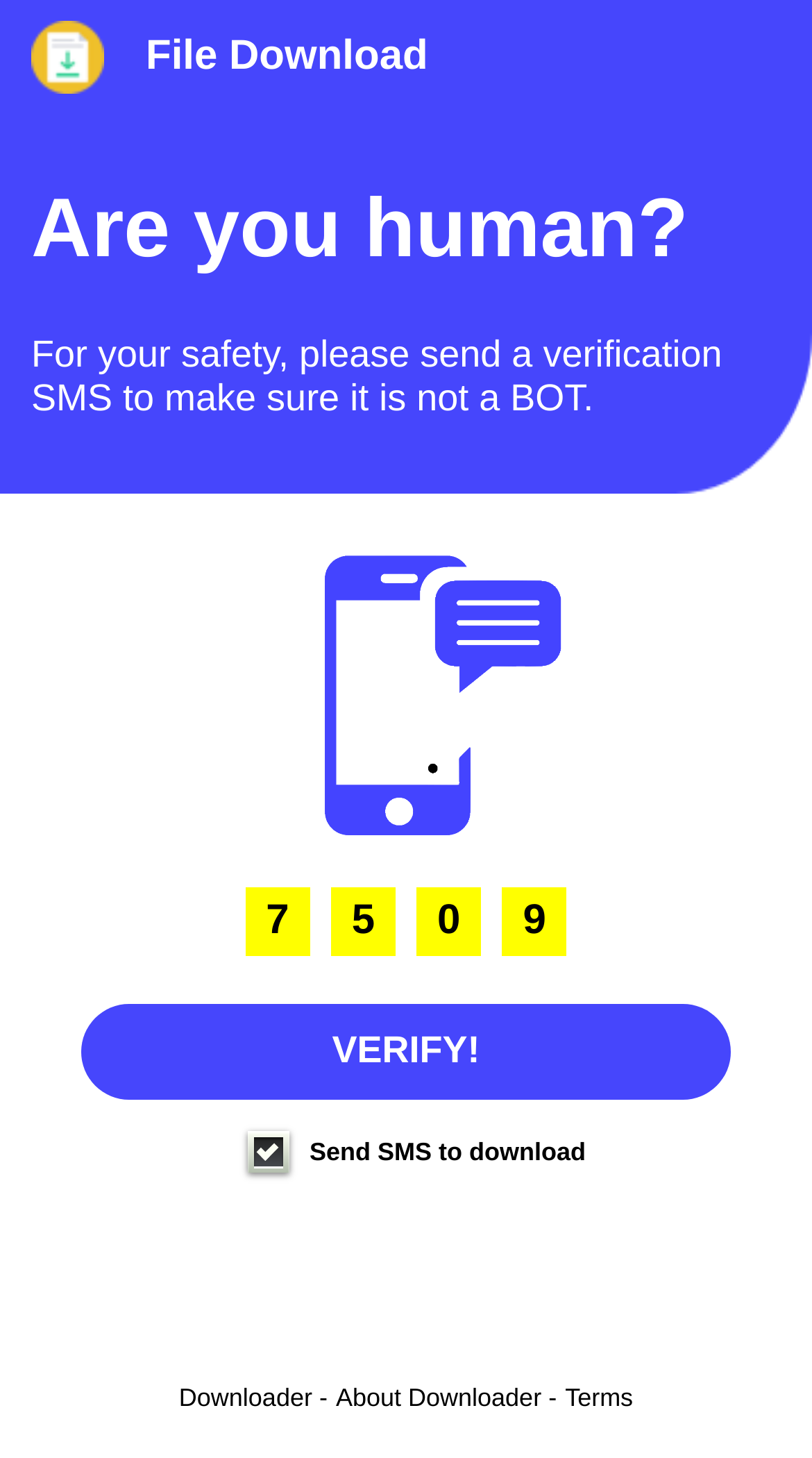How many digits are shown for verification?
Identify the answer in the screenshot and reply with a single word or phrase.

2